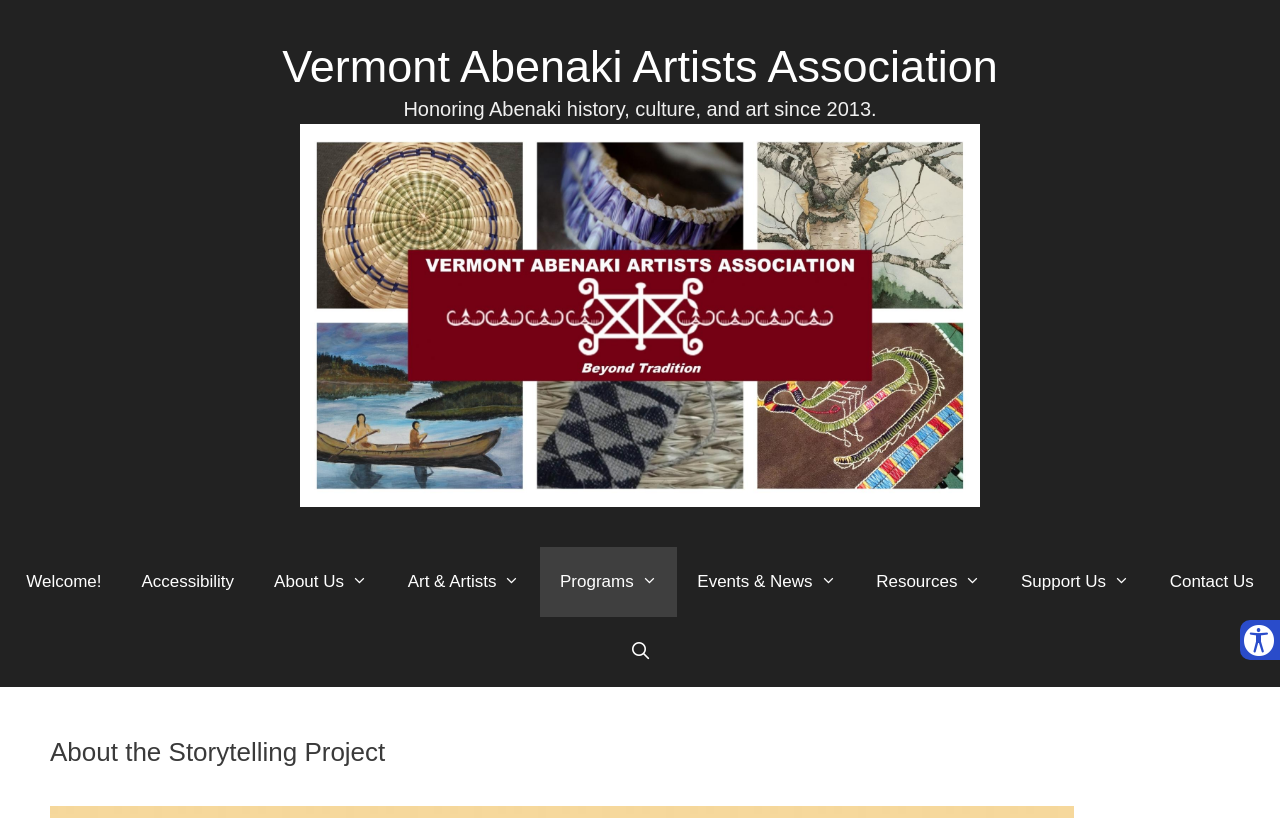Please predict the bounding box coordinates of the element's region where a click is necessary to complete the following instruction: "View the Art & Artists page". The coordinates should be represented by four float numbers between 0 and 1, i.e., [left, top, right, bottom].

[0.303, 0.668, 0.422, 0.754]